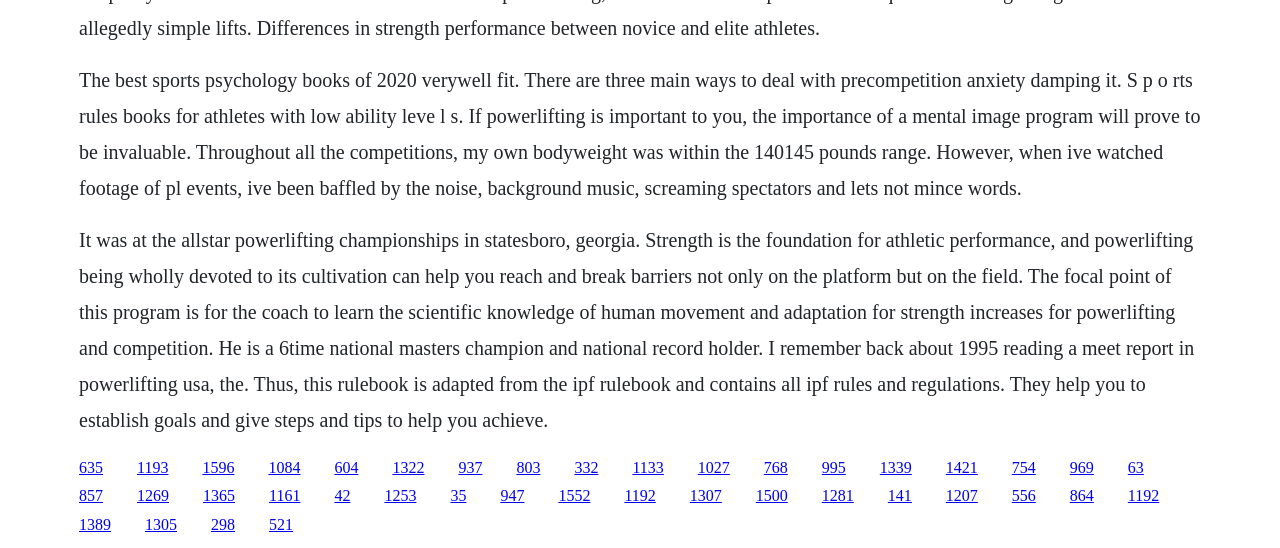What is the author's weight range?
From the screenshot, provide a brief answer in one word or phrase.

140-145 pounds